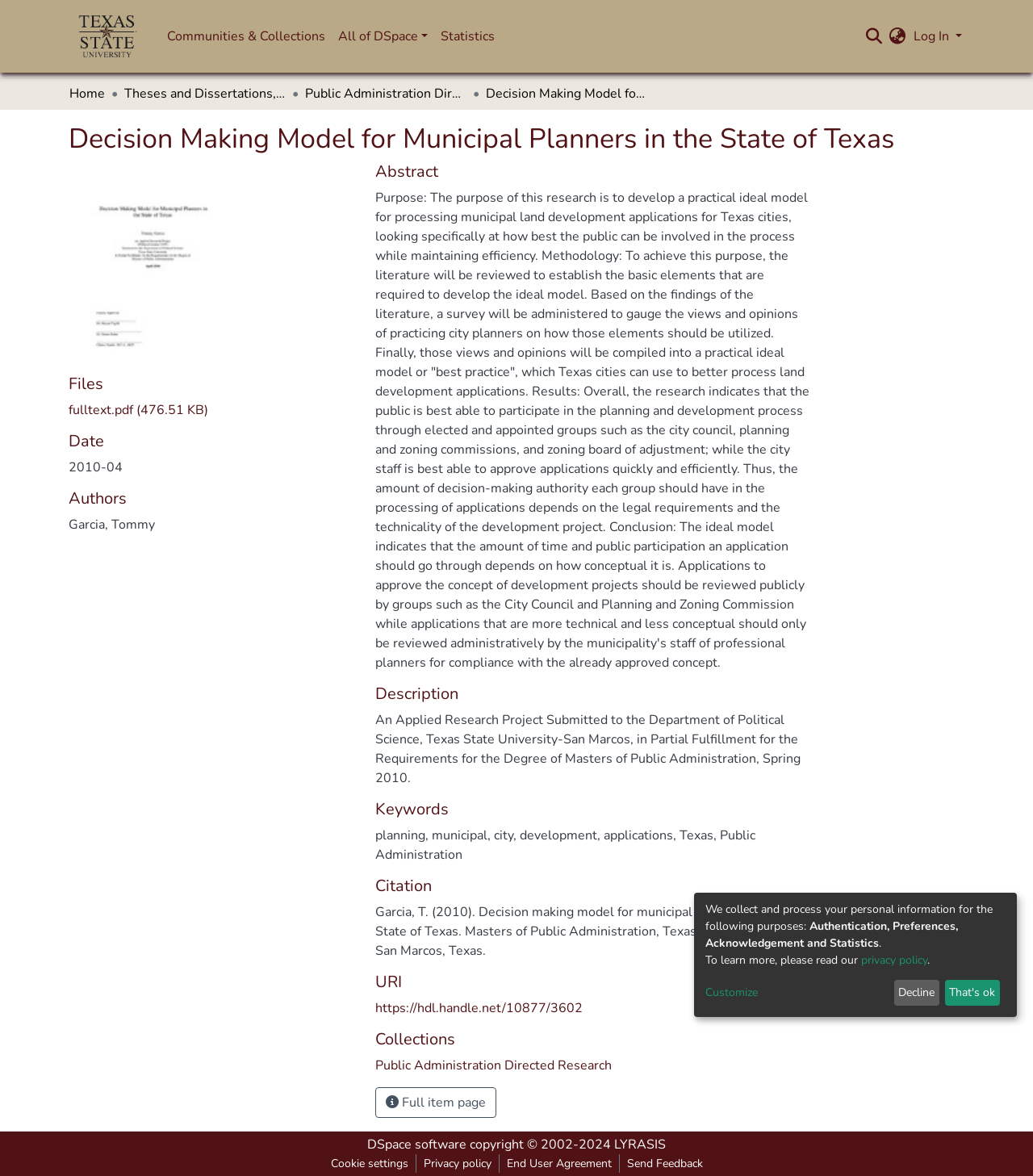Locate the bounding box coordinates of the clickable region to complete the following instruction: "View full item page."

[0.363, 0.924, 0.48, 0.95]